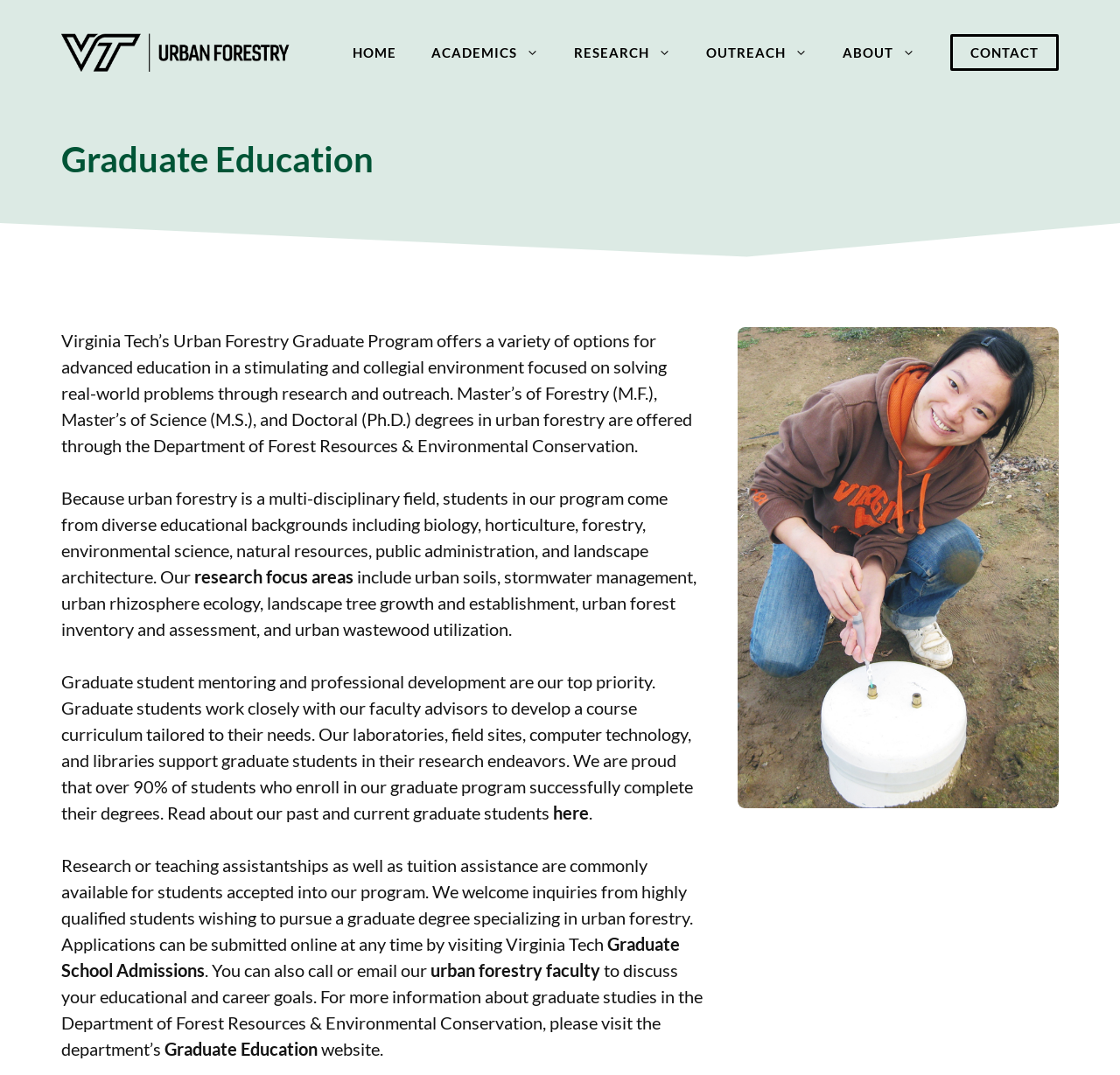Please locate the bounding box coordinates of the element that should be clicked to complete the given instruction: "Leave a reply".

None